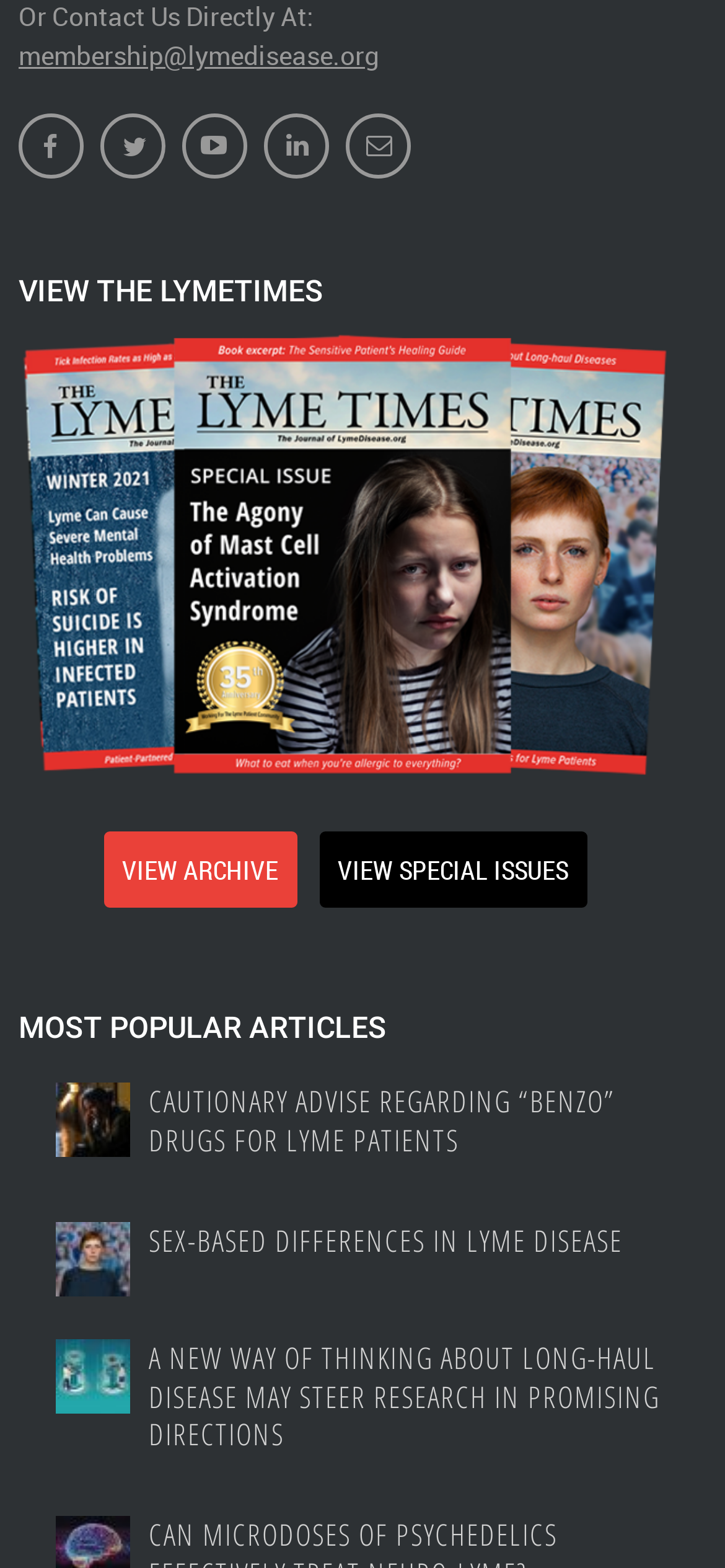Please specify the bounding box coordinates of the clickable region necessary for completing the following instruction: "Read CAUTIONARY ADVISE REGARDING “BENZO” DRUGS FOR LYME PATIENTS". The coordinates must consist of four float numbers between 0 and 1, i.e., [left, top, right, bottom].

[0.205, 0.691, 0.923, 0.74]